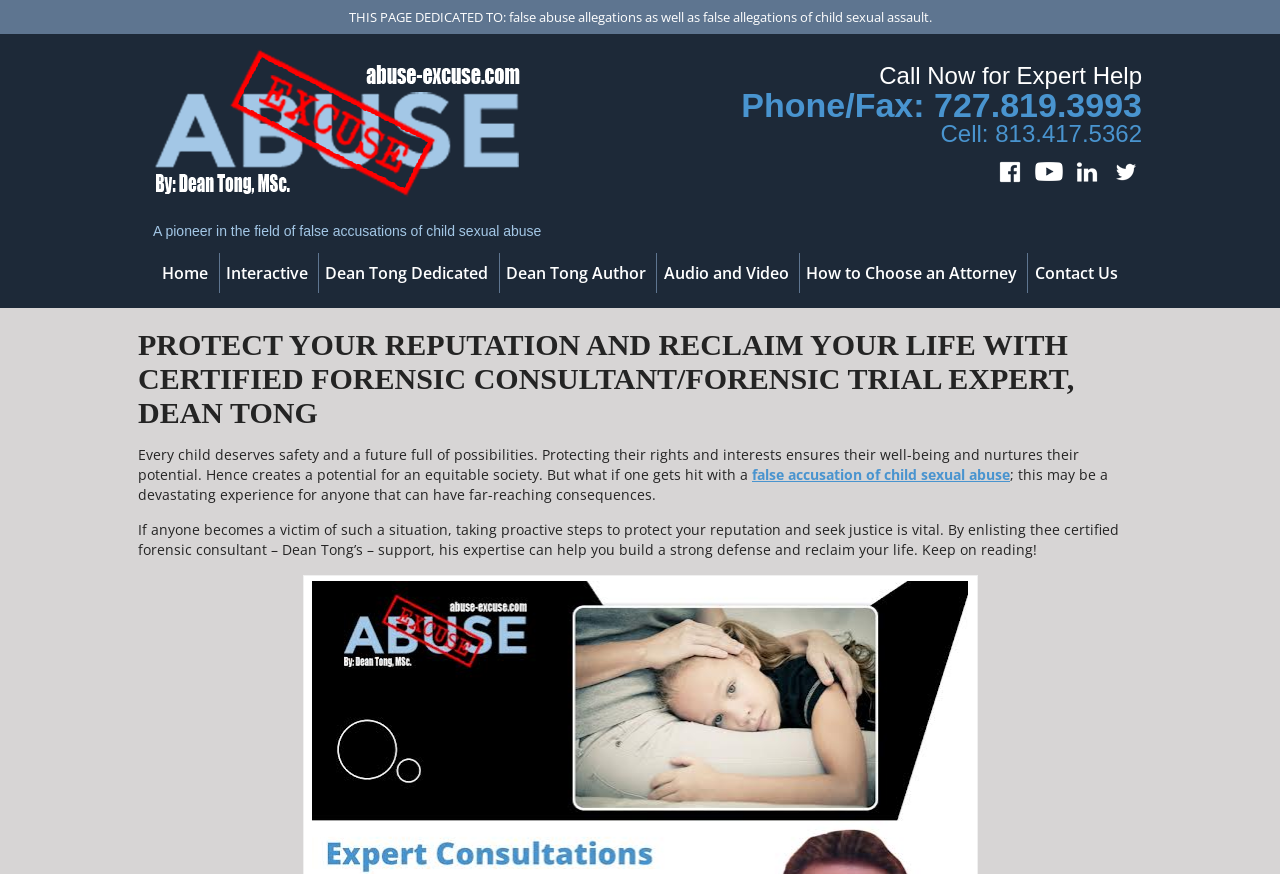Please identify the bounding box coordinates of the region to click in order to complete the task: "Click the 'Abuse Excuse' link". The coordinates must be four float numbers between 0 and 1, specified as [left, top, right, bottom].

[0.108, 0.14, 0.433, 0.162]